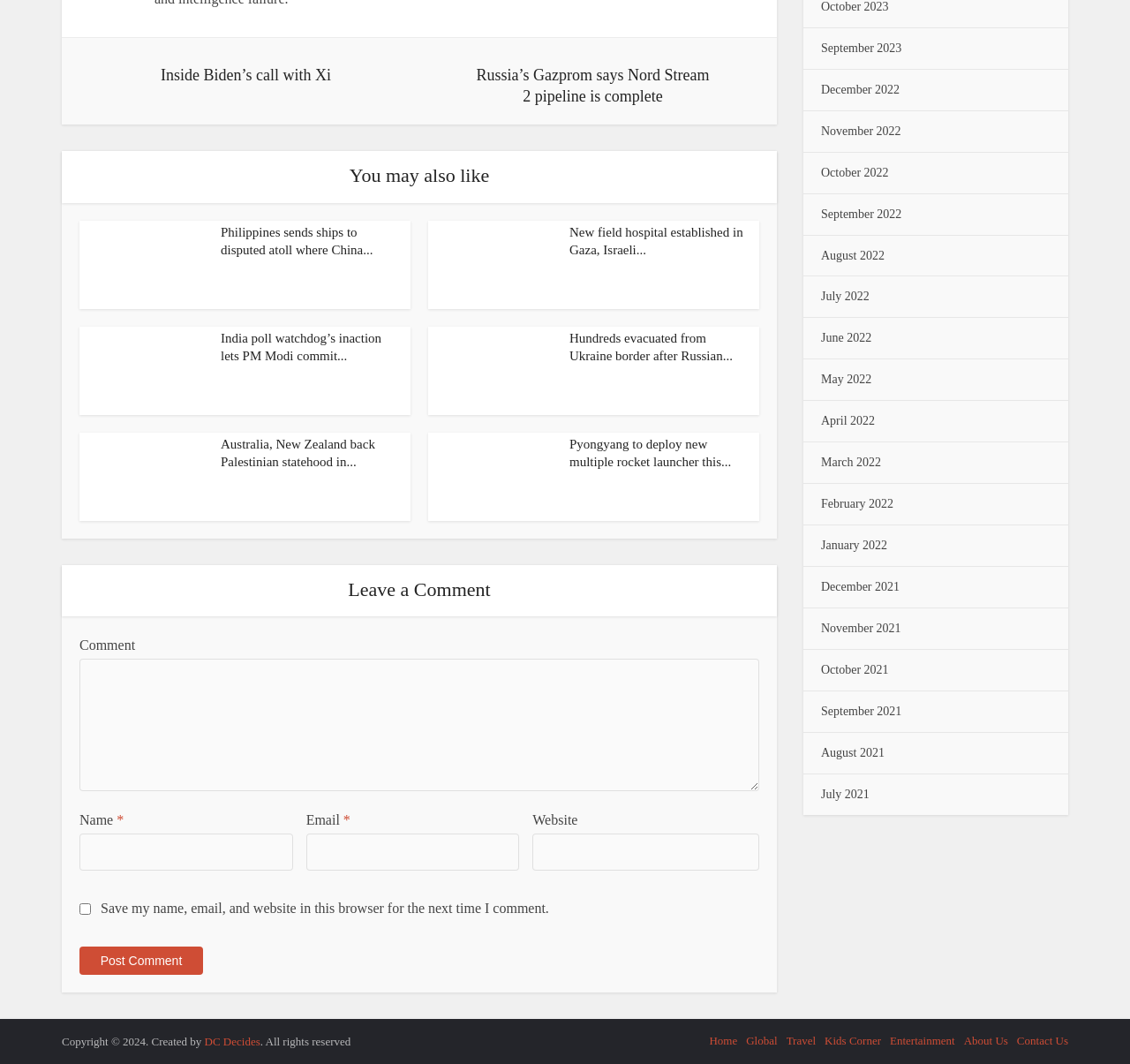Based on the element description, predict the bounding box coordinates (top-left x, top-left y, bottom-right x, bottom-right y) for the UI element in the screenshot: September 2022

[0.727, 0.195, 0.798, 0.207]